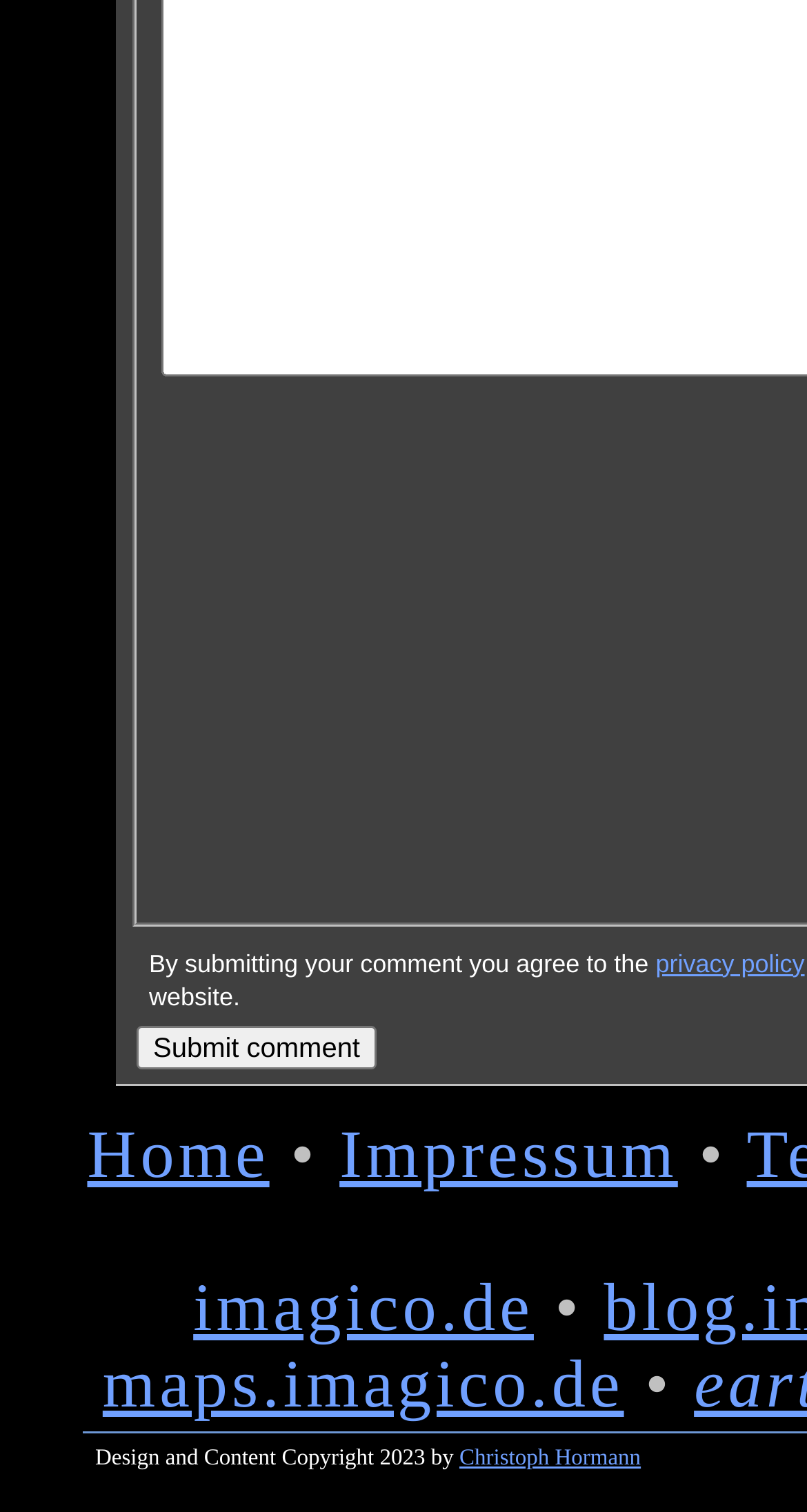What is the text of the link at the top left?
Based on the image, give a concise answer in the form of a single word or short phrase.

Home